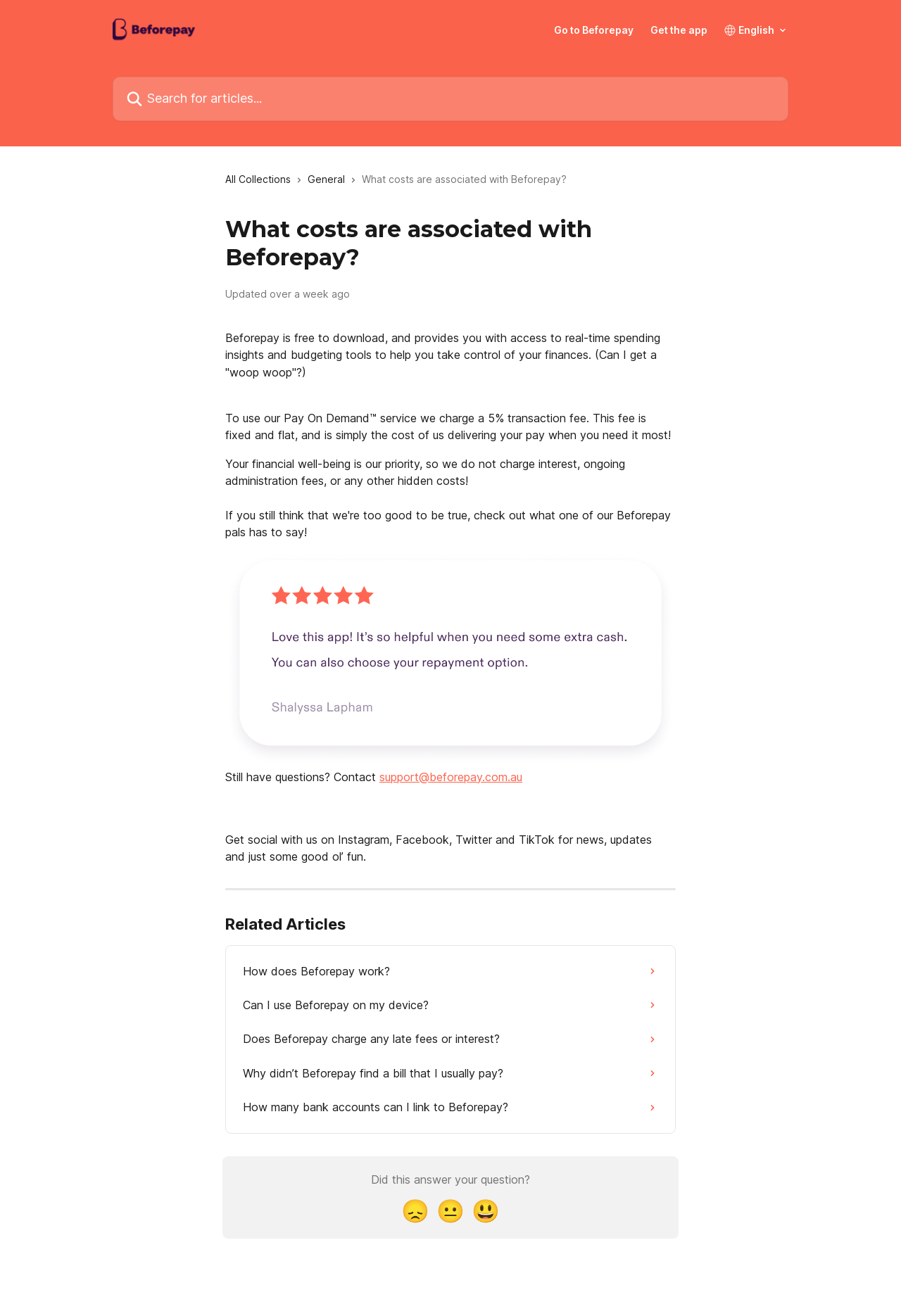How many bank accounts can I link to Beforepay?
Please respond to the question with a detailed and thorough explanation.

The webpage does not provide a specific number of bank accounts that can be linked to Beforepay, but it does provide a related article link 'How many bank accounts can I link to Beforepay?' which suggests that the answer can be found in that article.